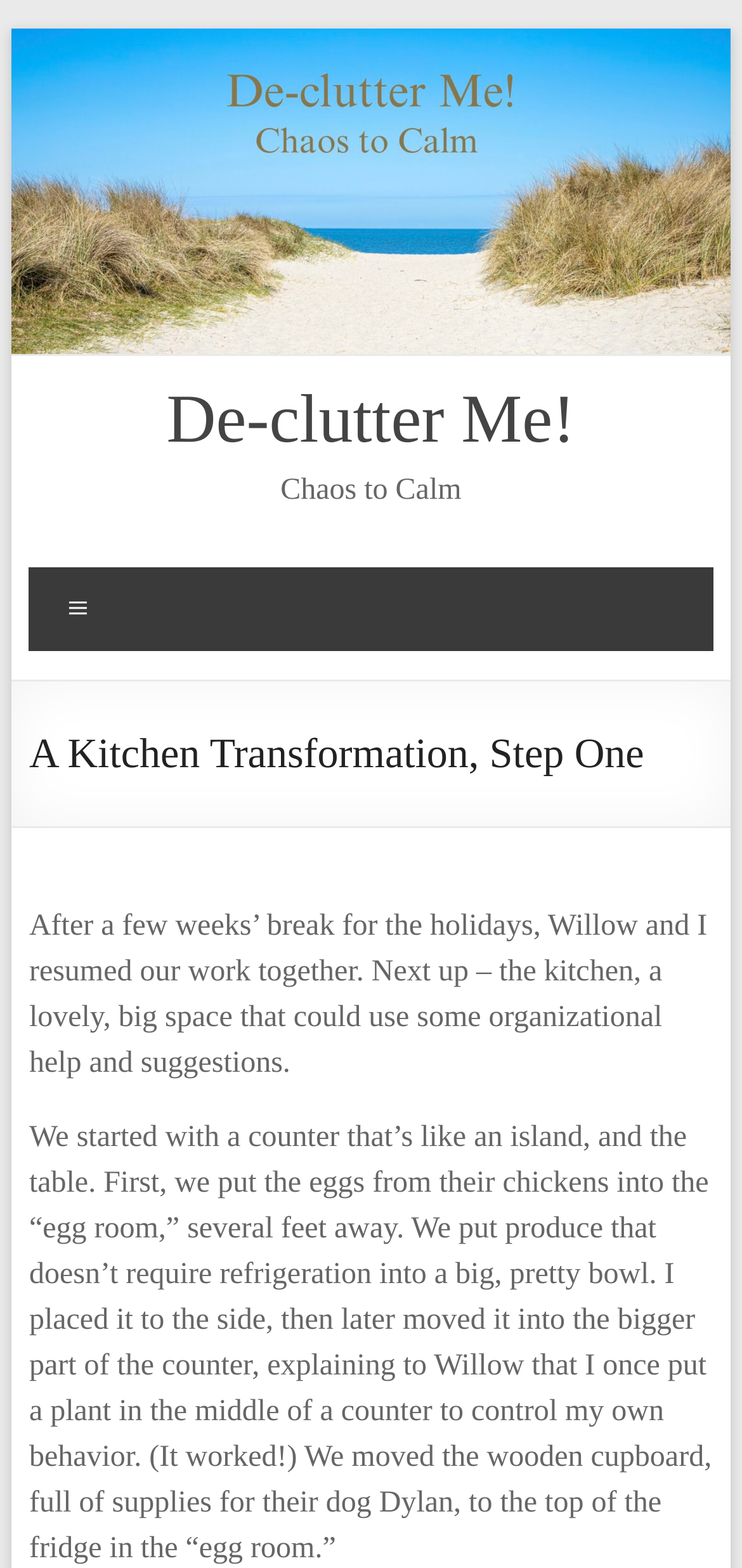What was moved to the top of the fridge?
Answer the question with a single word or phrase, referring to the image.

Wooden cupboard